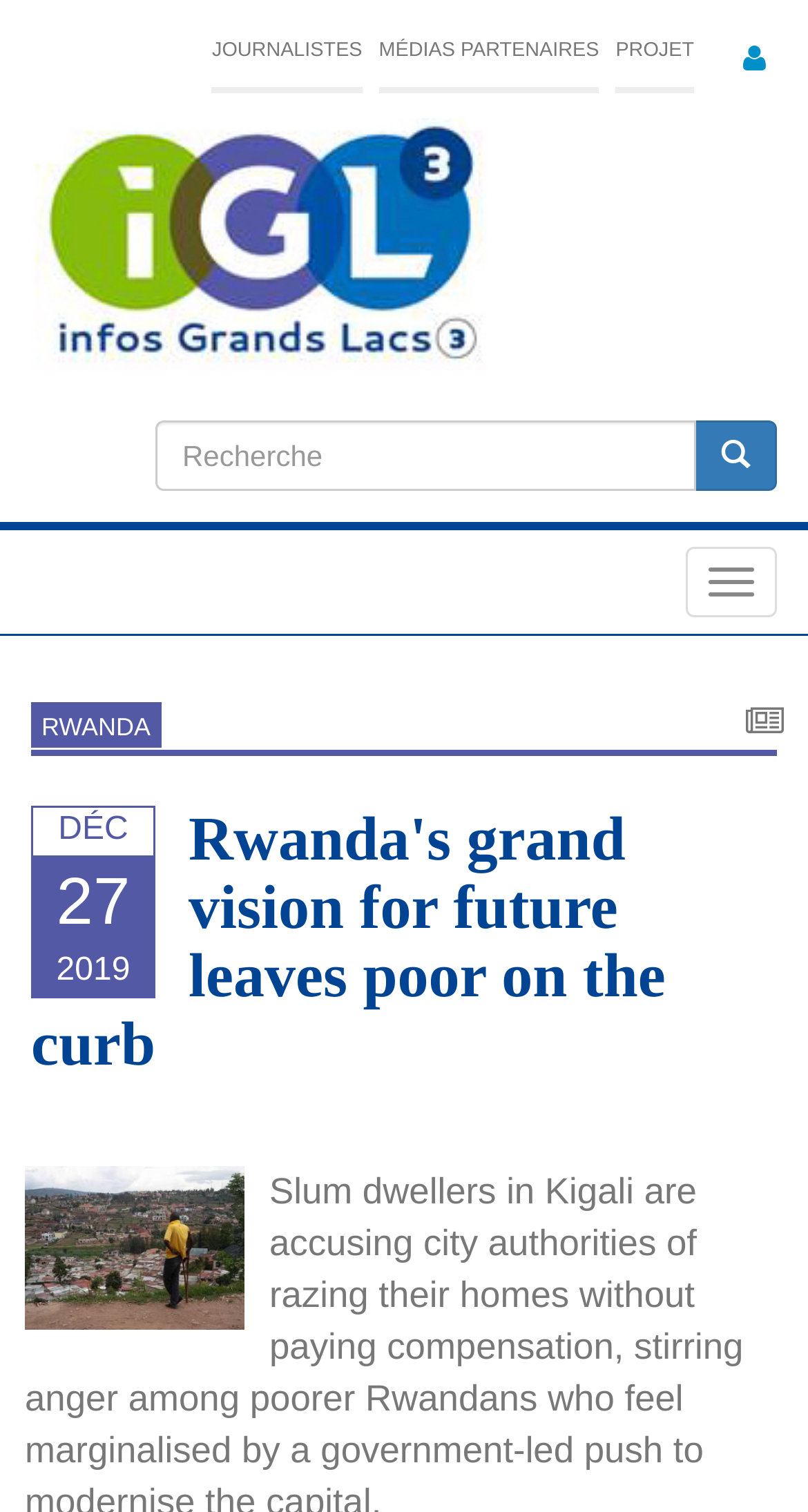Select the bounding box coordinates of the element I need to click to carry out the following instruction: "Read RWANDA news".

[0.038, 0.464, 0.199, 0.494]